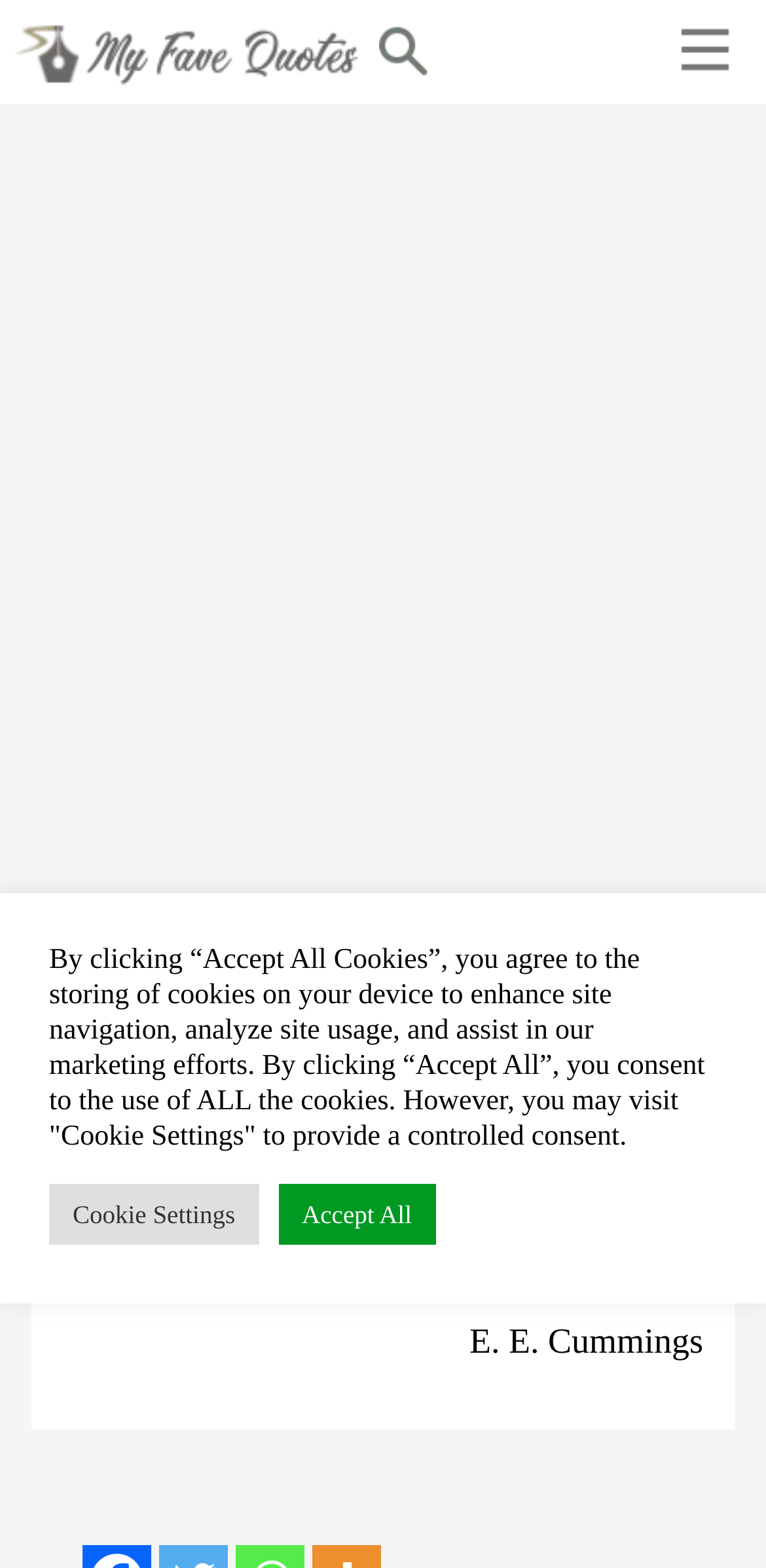Please identify the primary heading on the webpage and return its text.

E. E. Cummings